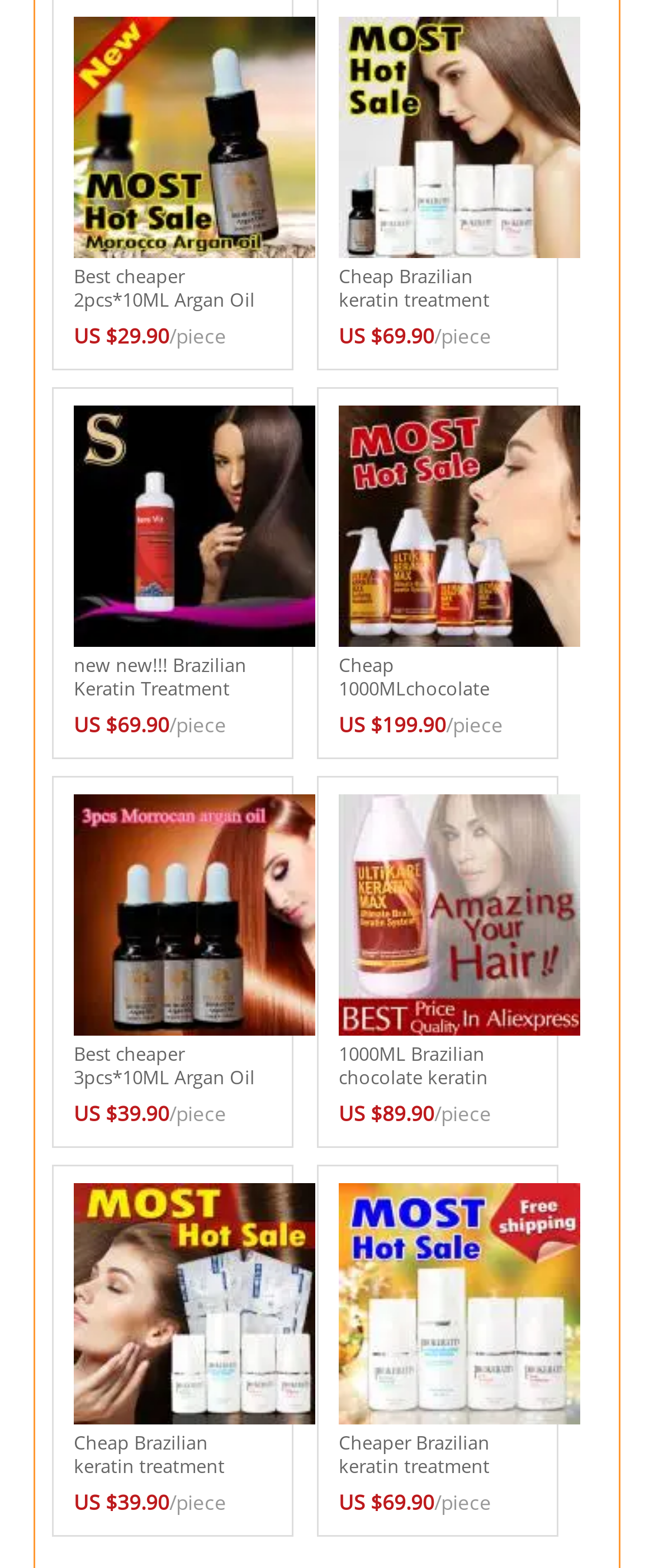Locate the bounding box coordinates of the area you need to click to fulfill this instruction: 'View the details of Cheap Brazilian keratin treatment straighten hair sets+ daily shampoo +daily conditioner argan oil at home DIY'. The coordinates must be in the form of four float numbers ranging from 0 to 1: [left, top, right, bottom].

[0.518, 0.168, 0.803, 0.259]